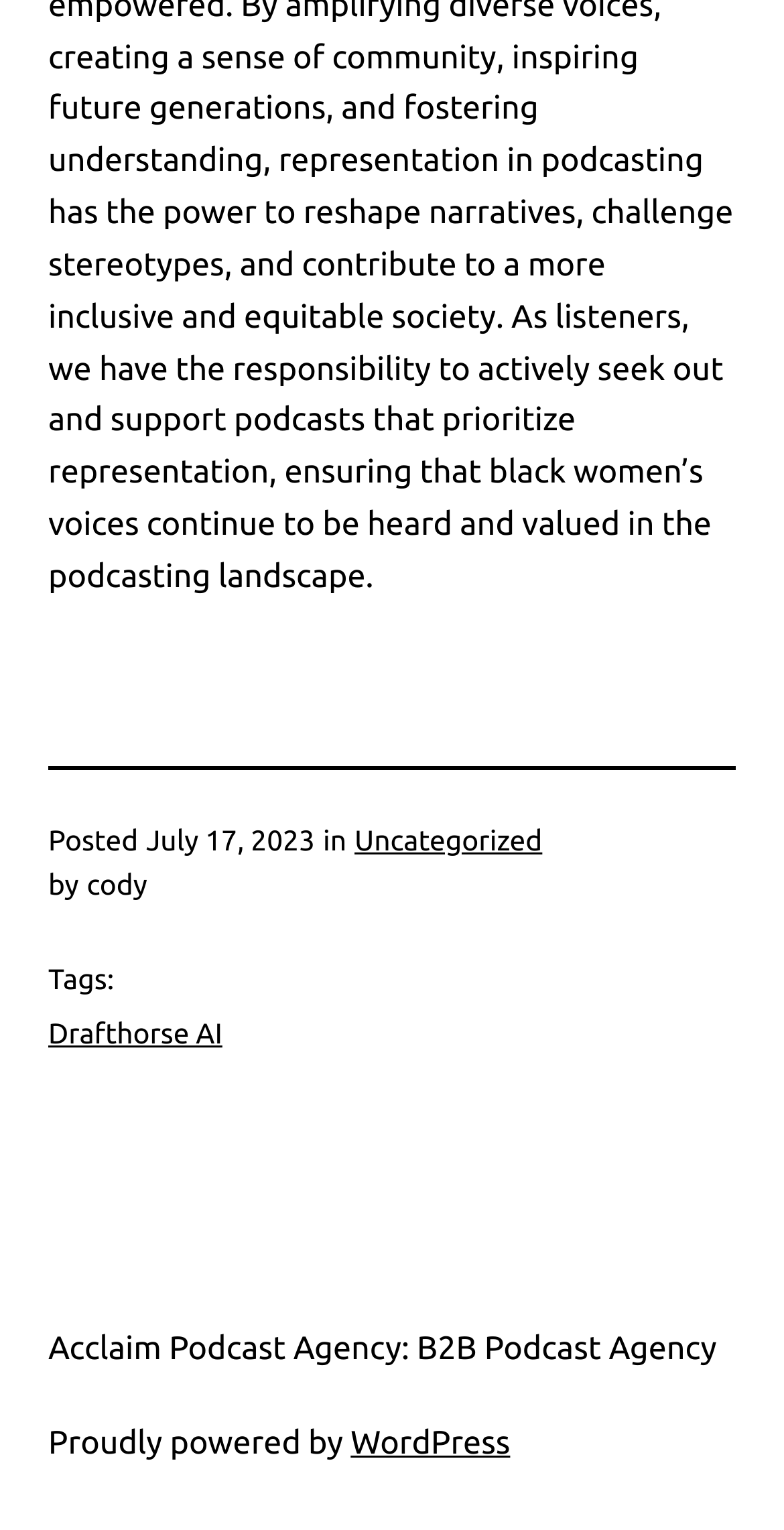Respond to the question below with a concise word or phrase:
What platform is the website powered by?

WordPress